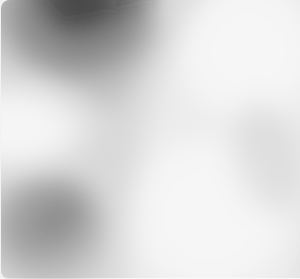What is the design of the Rokid Air AR Glasses?
Using the image as a reference, answer the question in detail.

The caption highlights the Rokid Air AR Glasses for their sleek design, which combines functionality with modern aesthetics, making them a stylish and innovative pair of augmented reality eyewear.